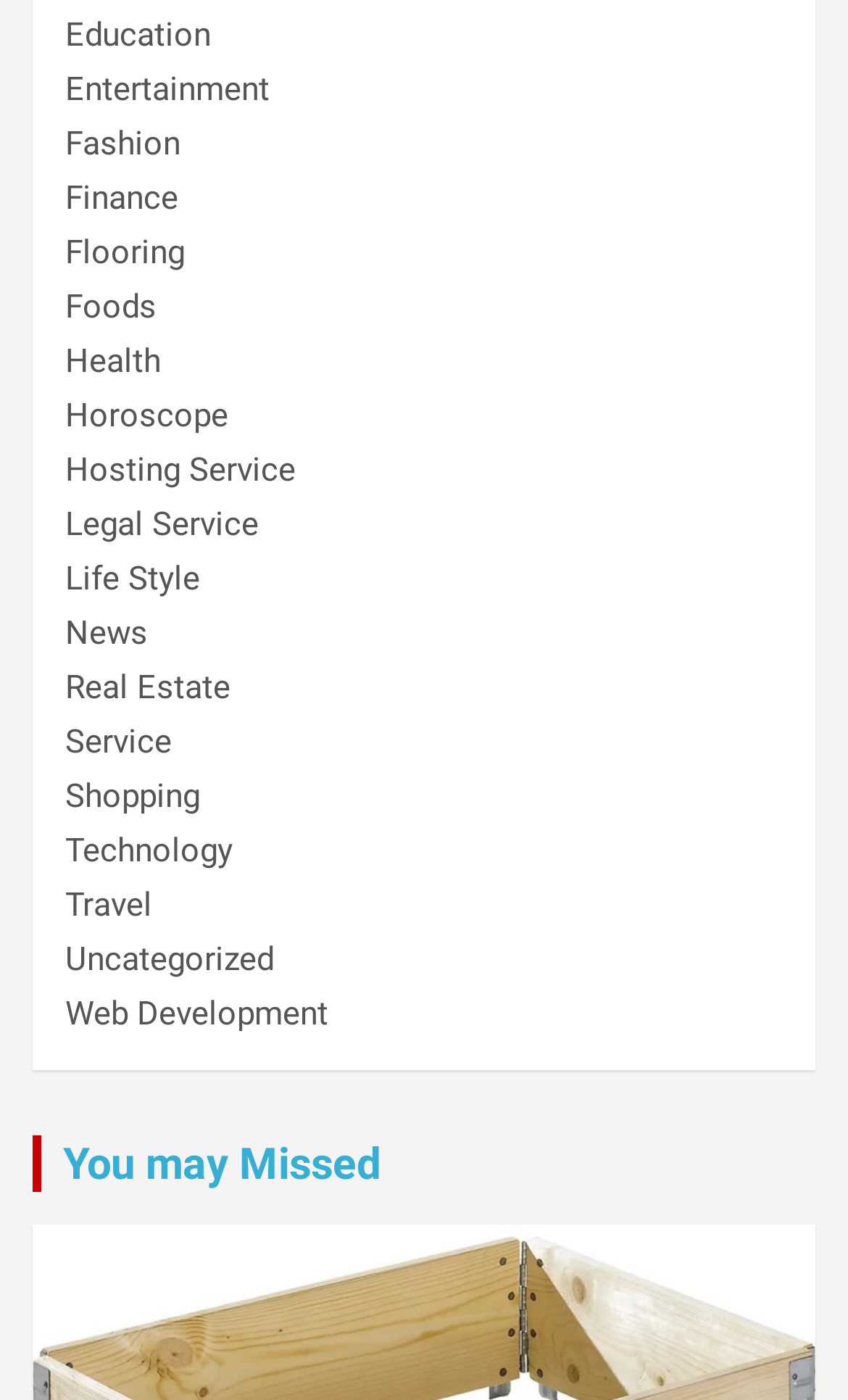Could you locate the bounding box coordinates for the section that should be clicked to accomplish this task: "Check You may Missed".

[0.074, 0.812, 0.449, 0.849]